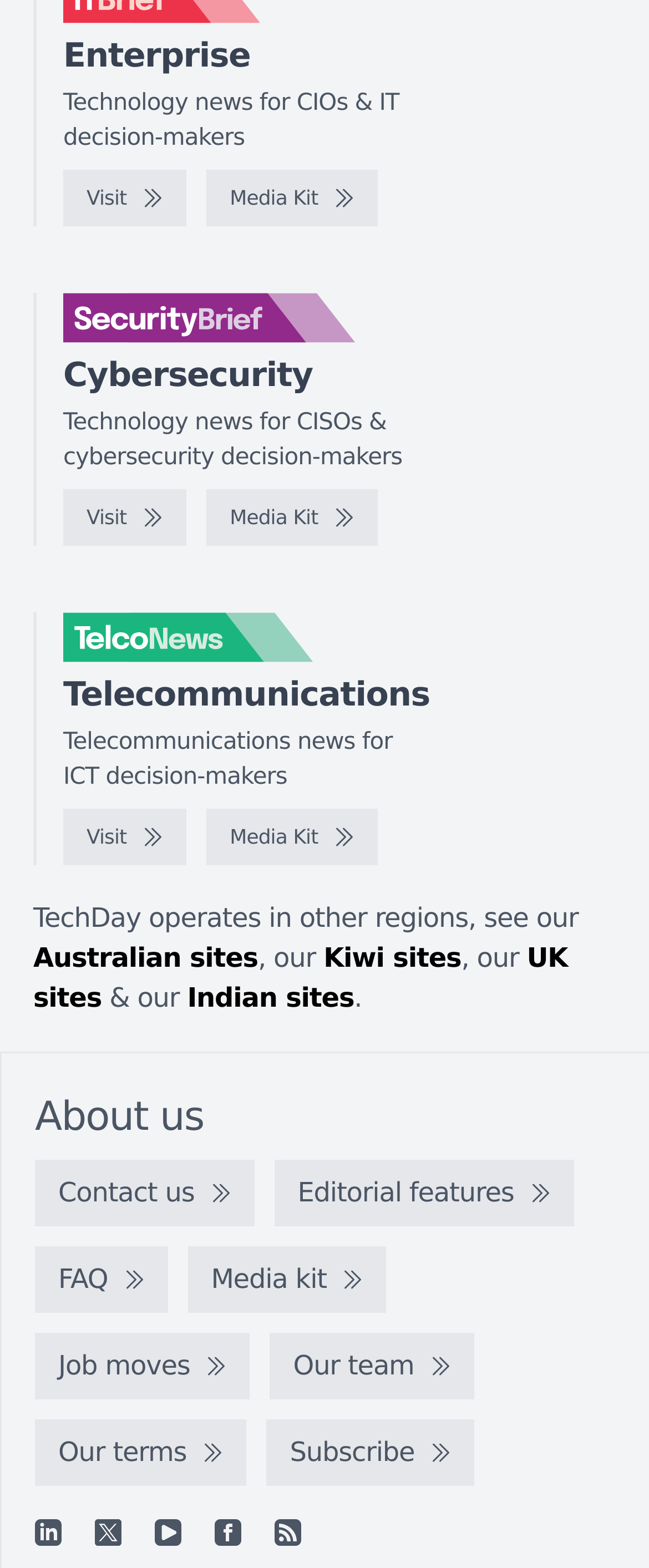Using the description "Our terms", predict the bounding box of the relevant HTML element.

[0.054, 0.906, 0.38, 0.948]